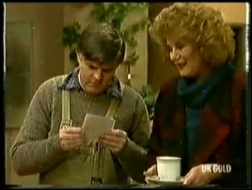What is the female character holding?
Give a comprehensive and detailed explanation for the question.

In the image, the female character is holding a cup and a saucer, which implies that the scene is set in a cozy atmosphere, possibly in a café or a home setting, where they are enjoying a beverage together.